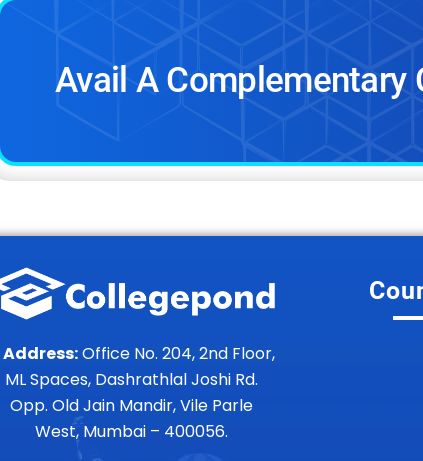What is the address of the counselling services?
Answer with a single word or short phrase according to what you see in the image.

Office No. 204, 2nd Floor, ML Spaces, Dashrathlal Joshi Rd., Opp. Old Jain Mandir, Vile Parle West, Mumbai – 400056